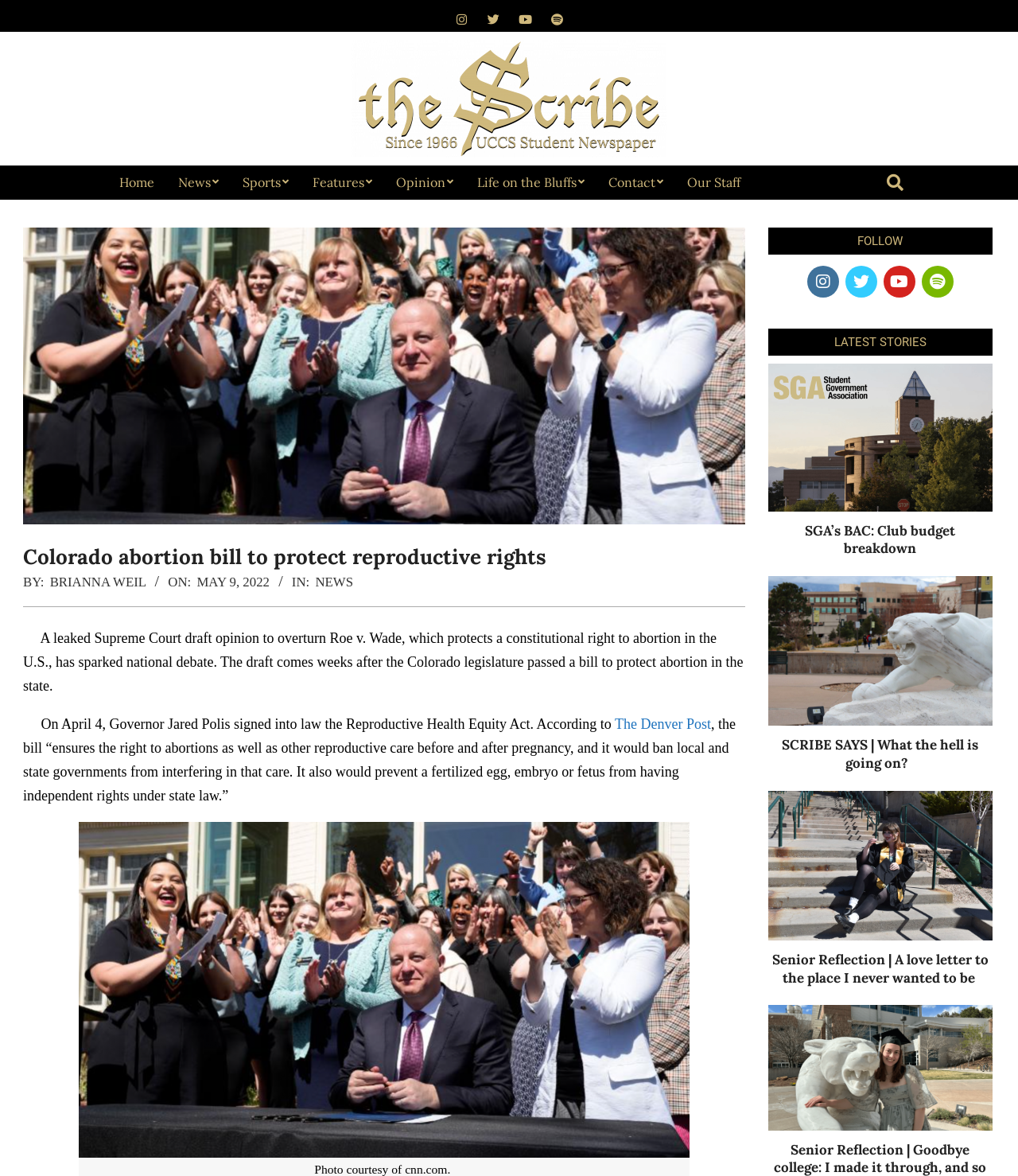Find the bounding box coordinates of the area to click in order to follow the instruction: "Follow The Scribe on social media".

[0.793, 0.226, 0.824, 0.253]